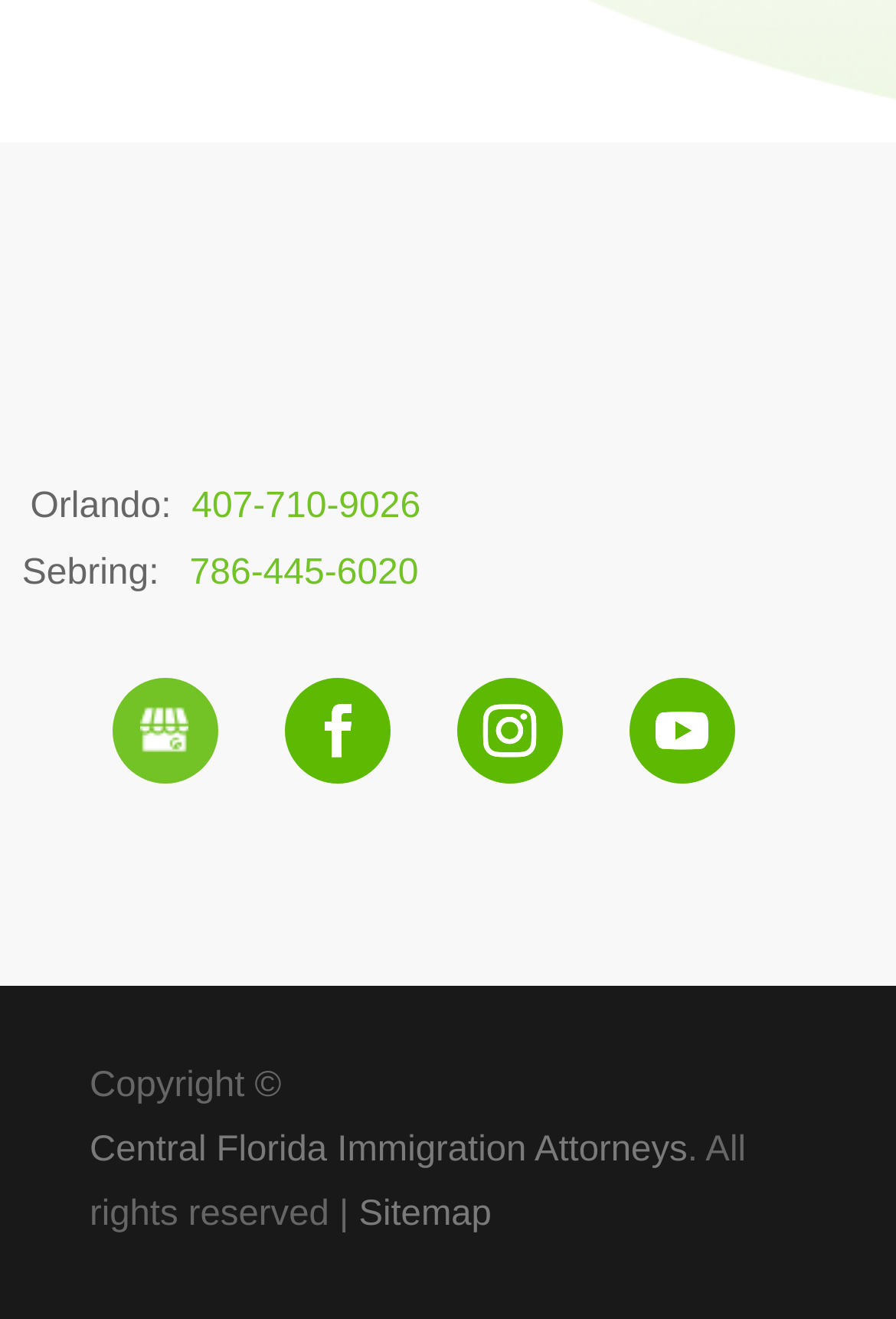What is the purpose of the webpage? Look at the image and give a one-word or short phrase answer.

Immigration attorney services